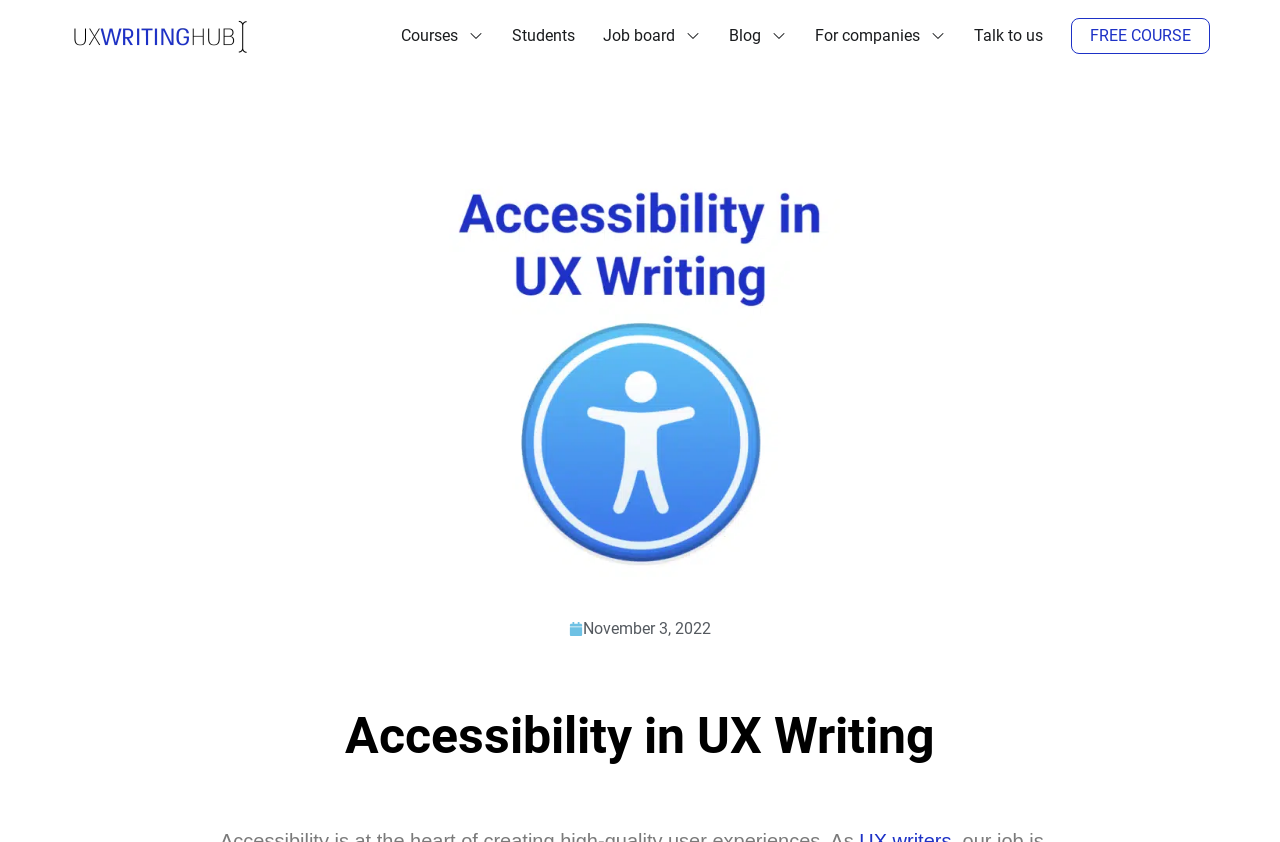Determine the bounding box coordinates for the HTML element mentioned in the following description: "aria-label="Homepage"". The coordinates should be a list of four floats ranging from 0 to 1, represented as [left, top, right, bottom].

[0.055, 0.023, 0.227, 0.062]